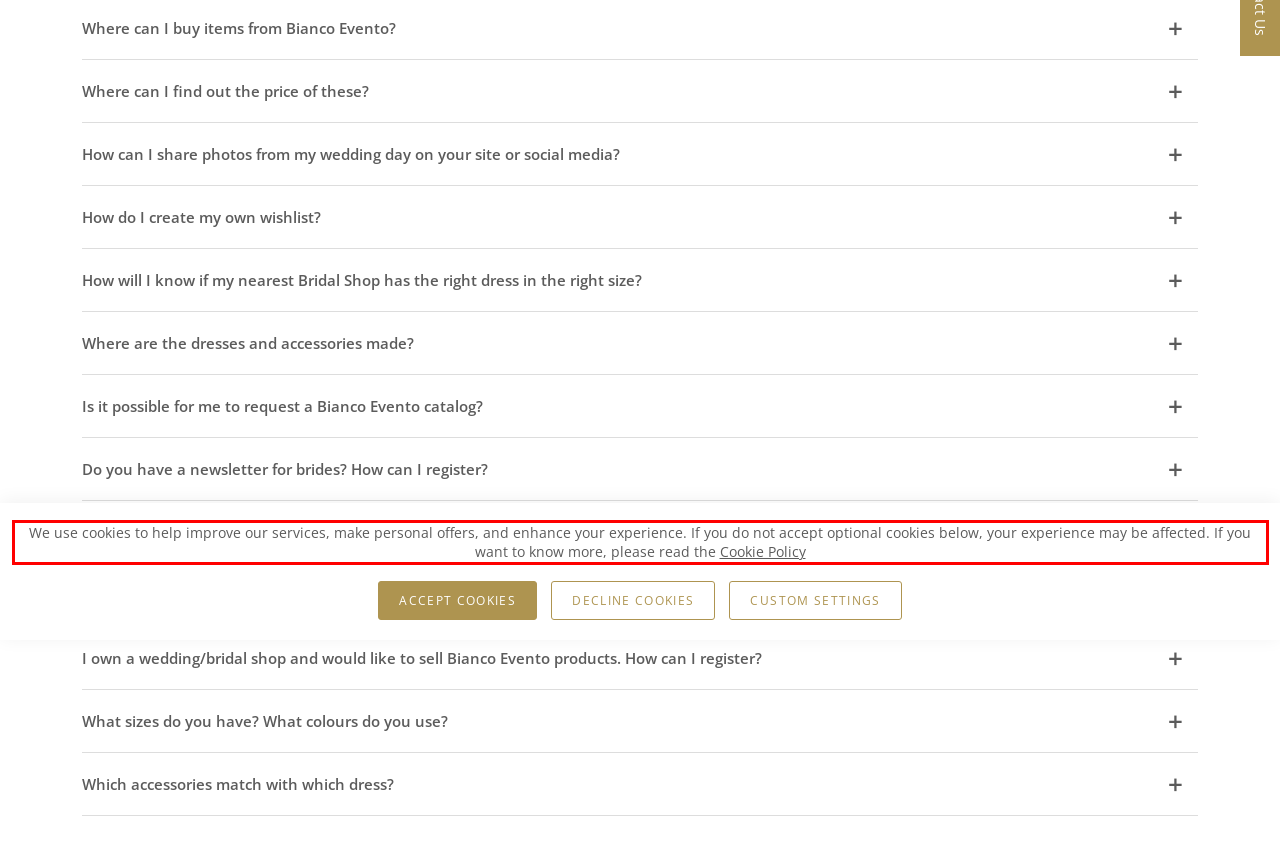Please perform OCR on the text within the red rectangle in the webpage screenshot and return the text content.

We use cookies to help improve our services, make personal offers, and enhance your experience. If you do not accept optional cookies below, your experience may be affected. If you want to know more, please read the Cookie Policy